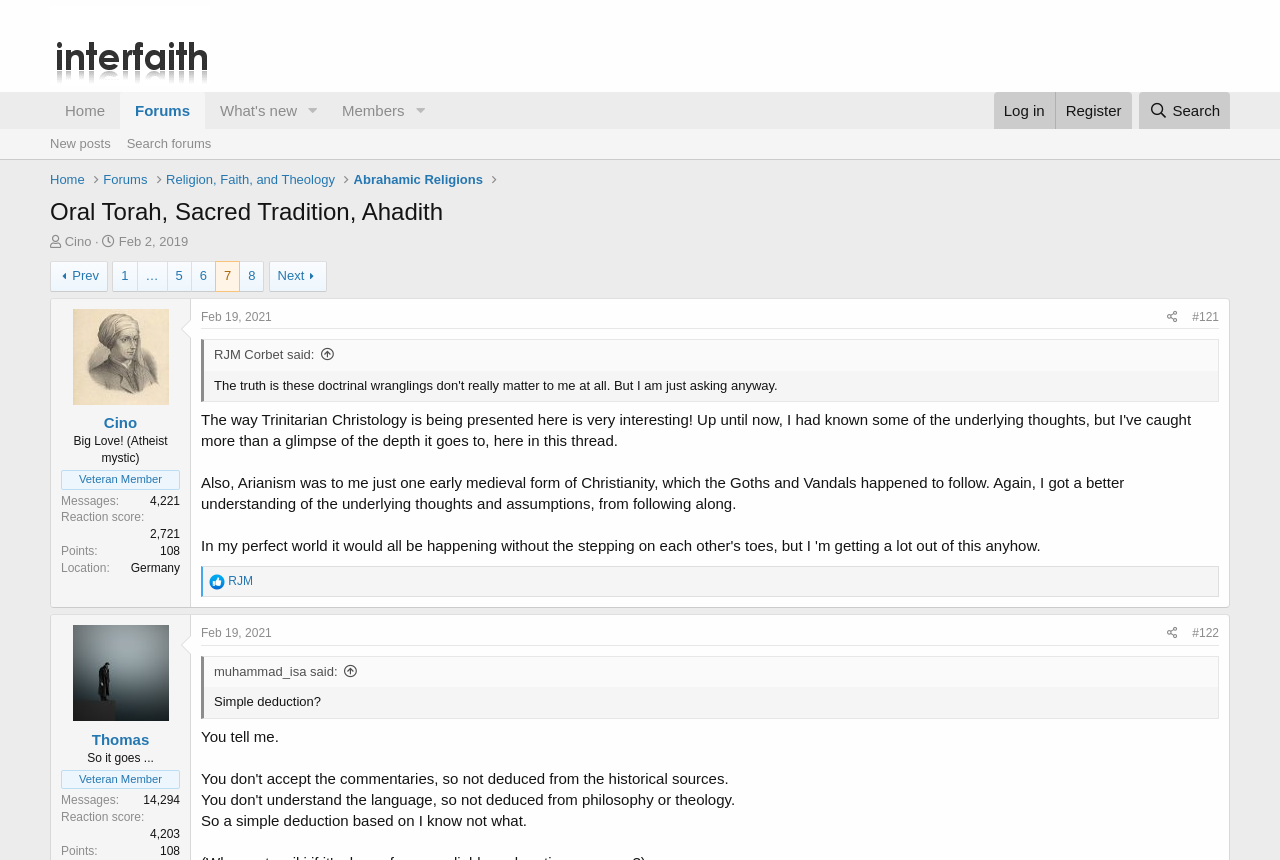Please identify the bounding box coordinates of the clickable element to fulfill the following instruction: "Go to the next page". The coordinates should be four float numbers between 0 and 1, i.e., [left, top, right, bottom].

[0.21, 0.304, 0.255, 0.339]